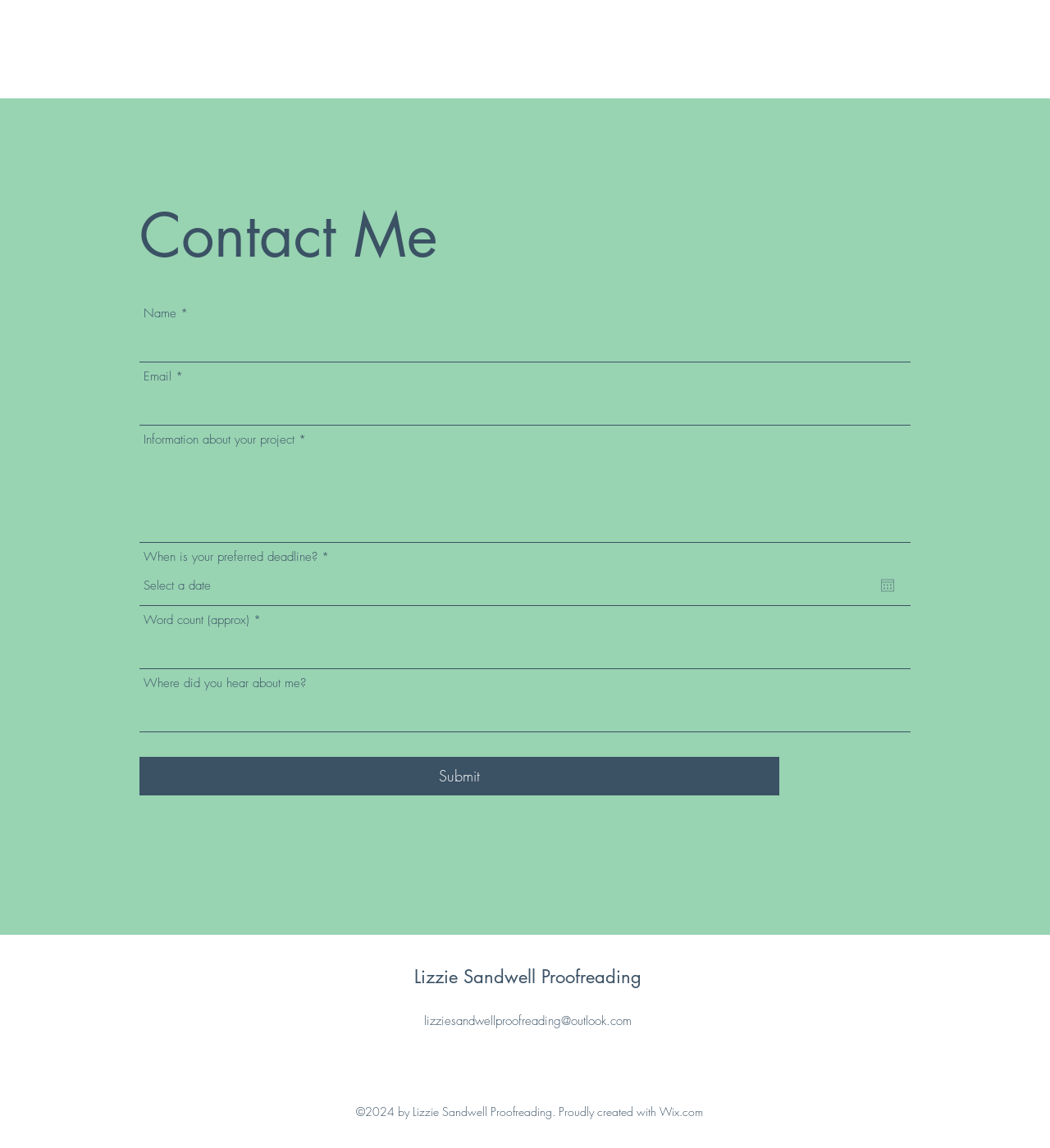Respond with a single word or phrase for the following question: 
What is the purpose of the 'Open calendar' button?

Select a deadline